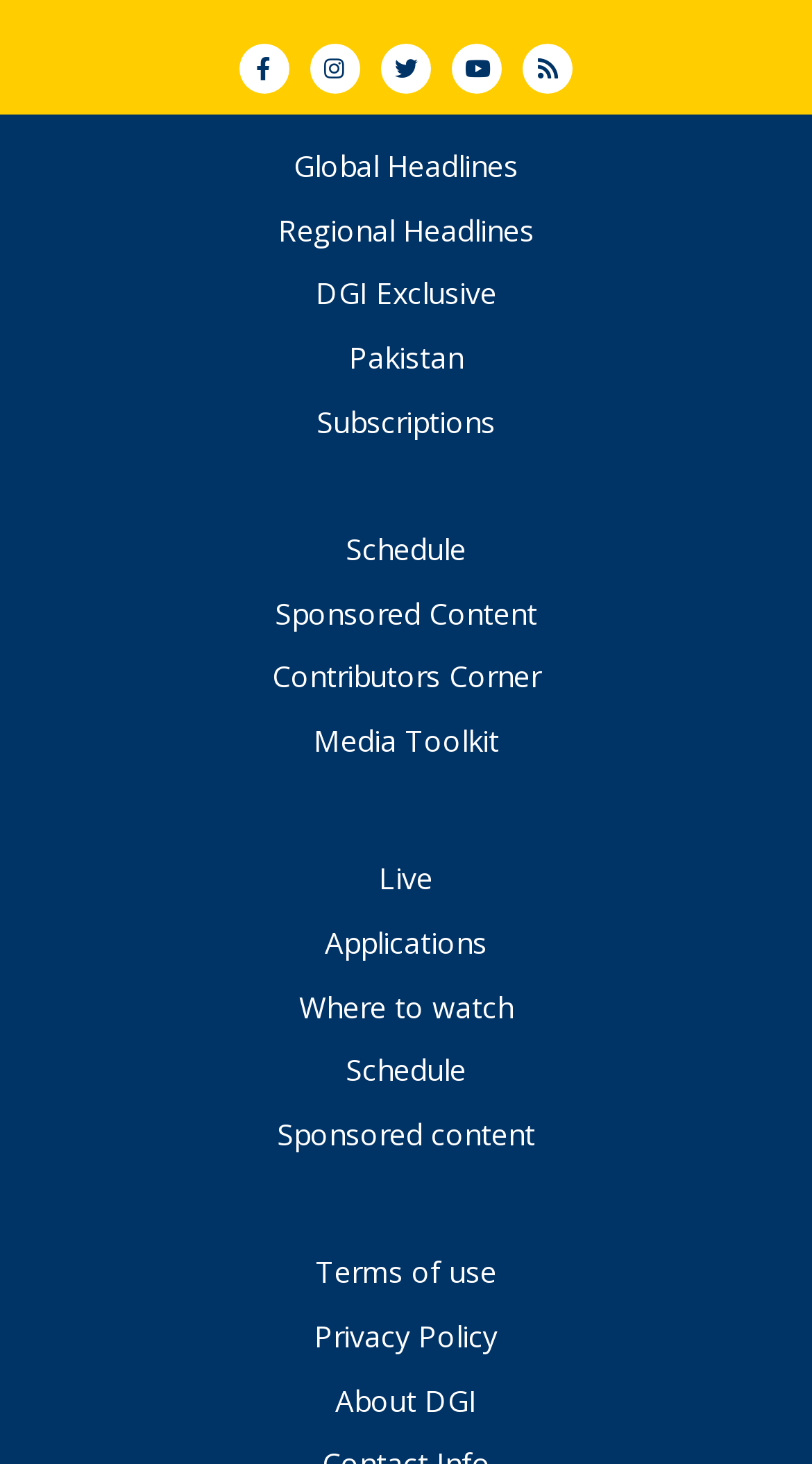Extract the bounding box coordinates for the HTML element that matches this description: "Instagram". The coordinates should be four float numbers between 0 and 1, i.e., [left, top, right, bottom].

[0.381, 0.029, 0.443, 0.064]